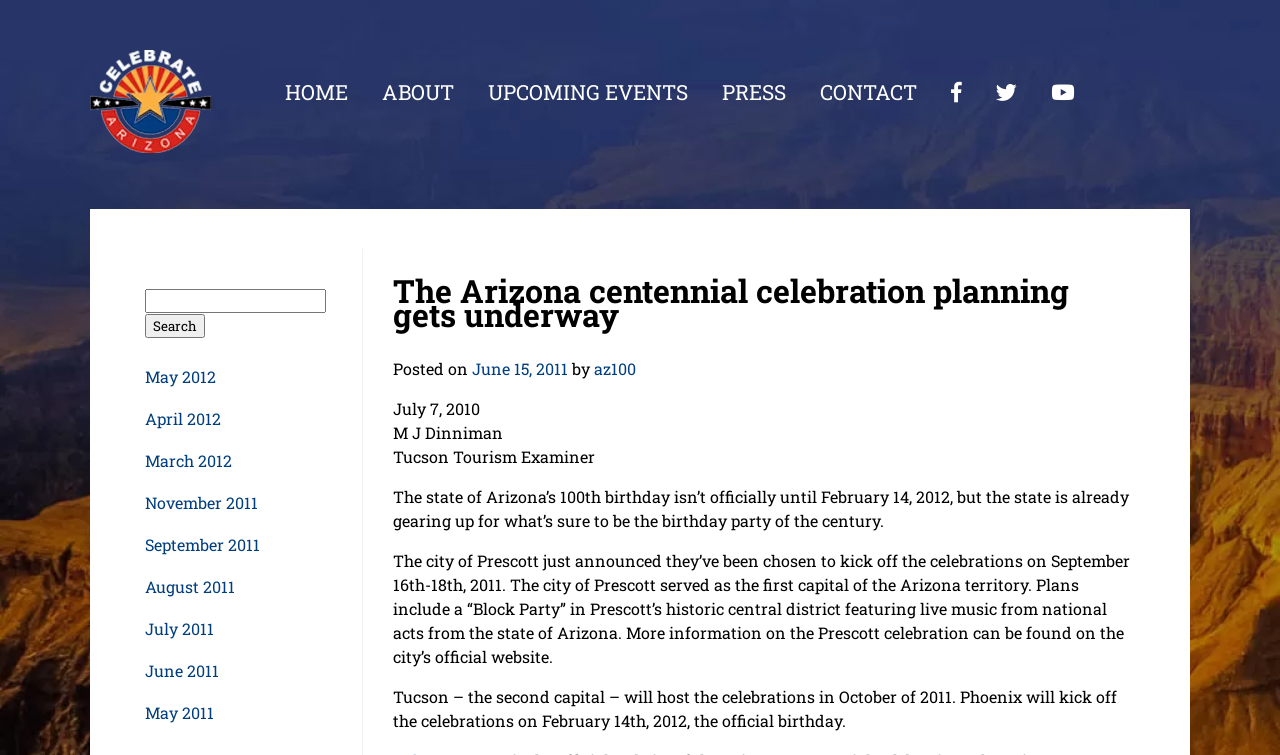Determine the bounding box coordinates of the clickable region to execute the instruction: "View upcoming events". The coordinates should be four float numbers between 0 and 1, denoted as [left, top, right, bottom].

[0.358, 0.103, 0.538, 0.18]